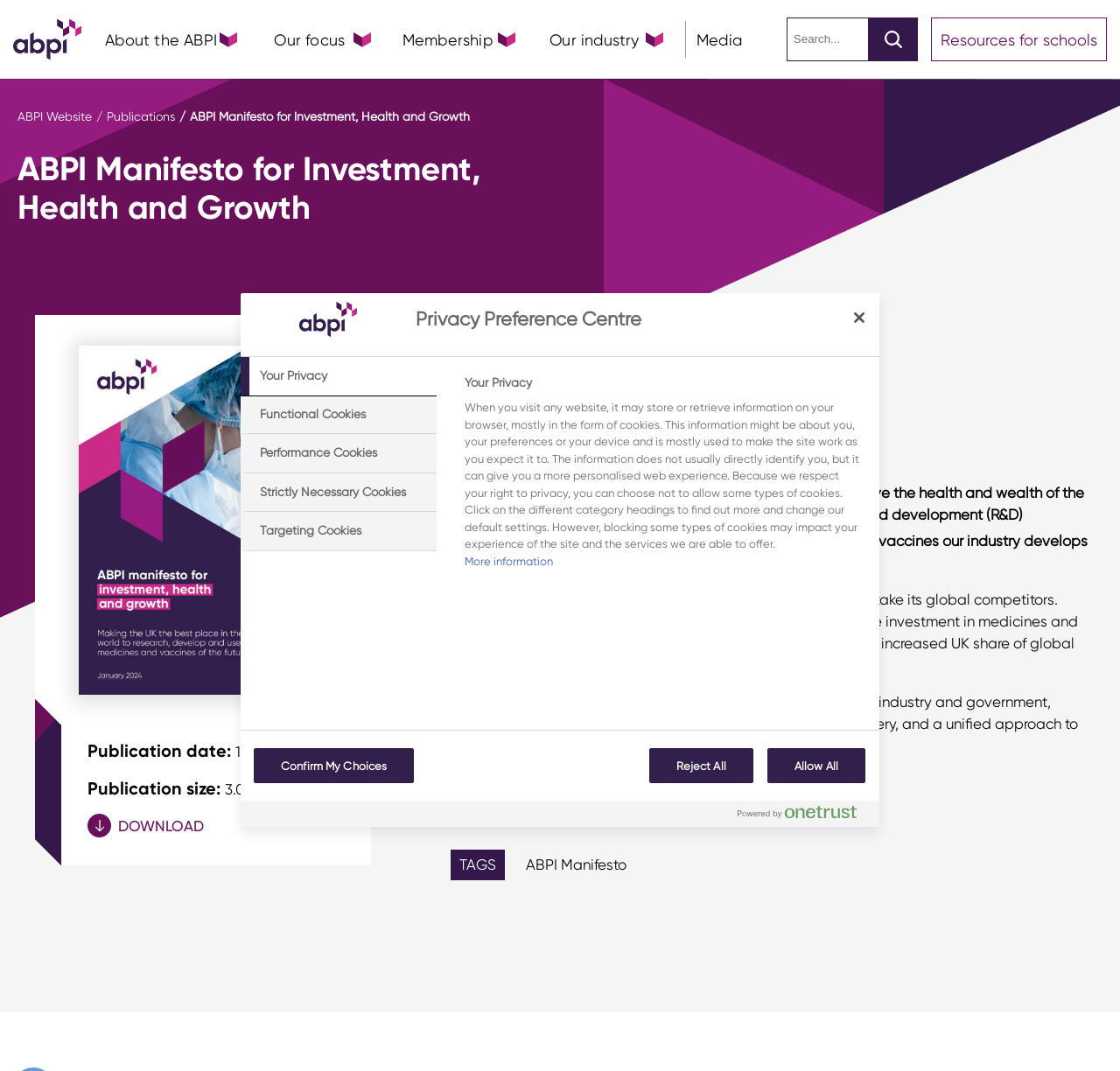Identify the webpage's primary heading and generate its text.

ABPI Manifesto for Investment, Health and Growth